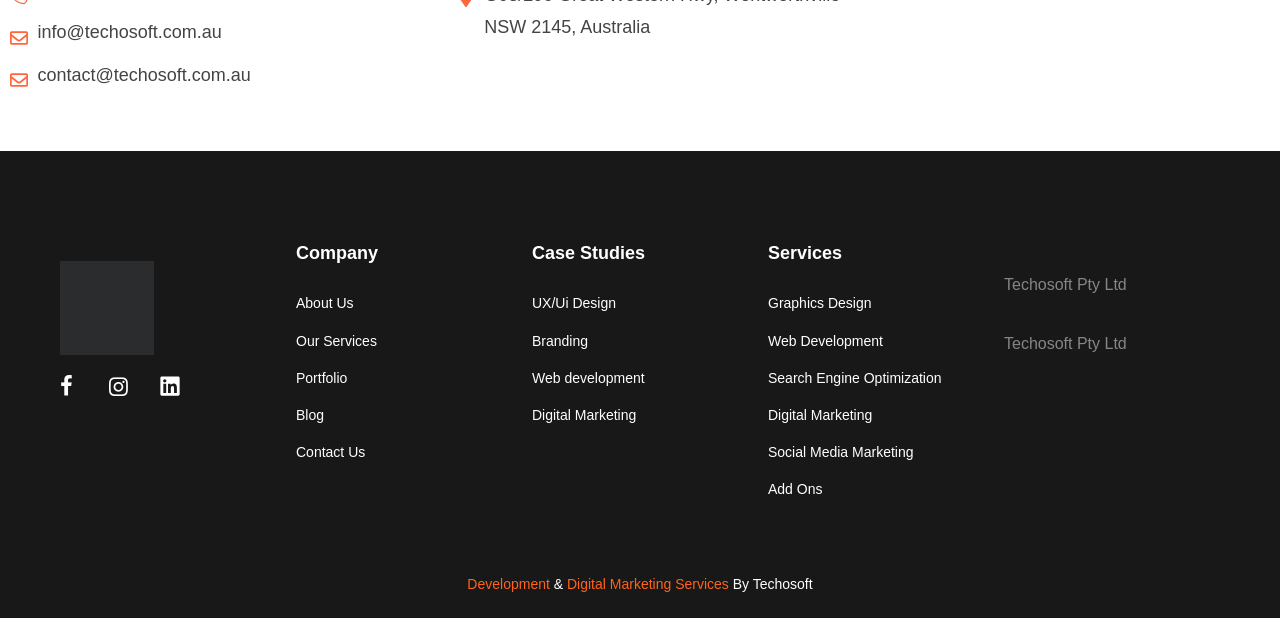Please find the bounding box coordinates (top-left x, top-left y, bottom-right x, bottom-right y) in the screenshot for the UI element described as follows: Lastudioicon-b-instagram

[0.084, 0.607, 0.101, 0.643]